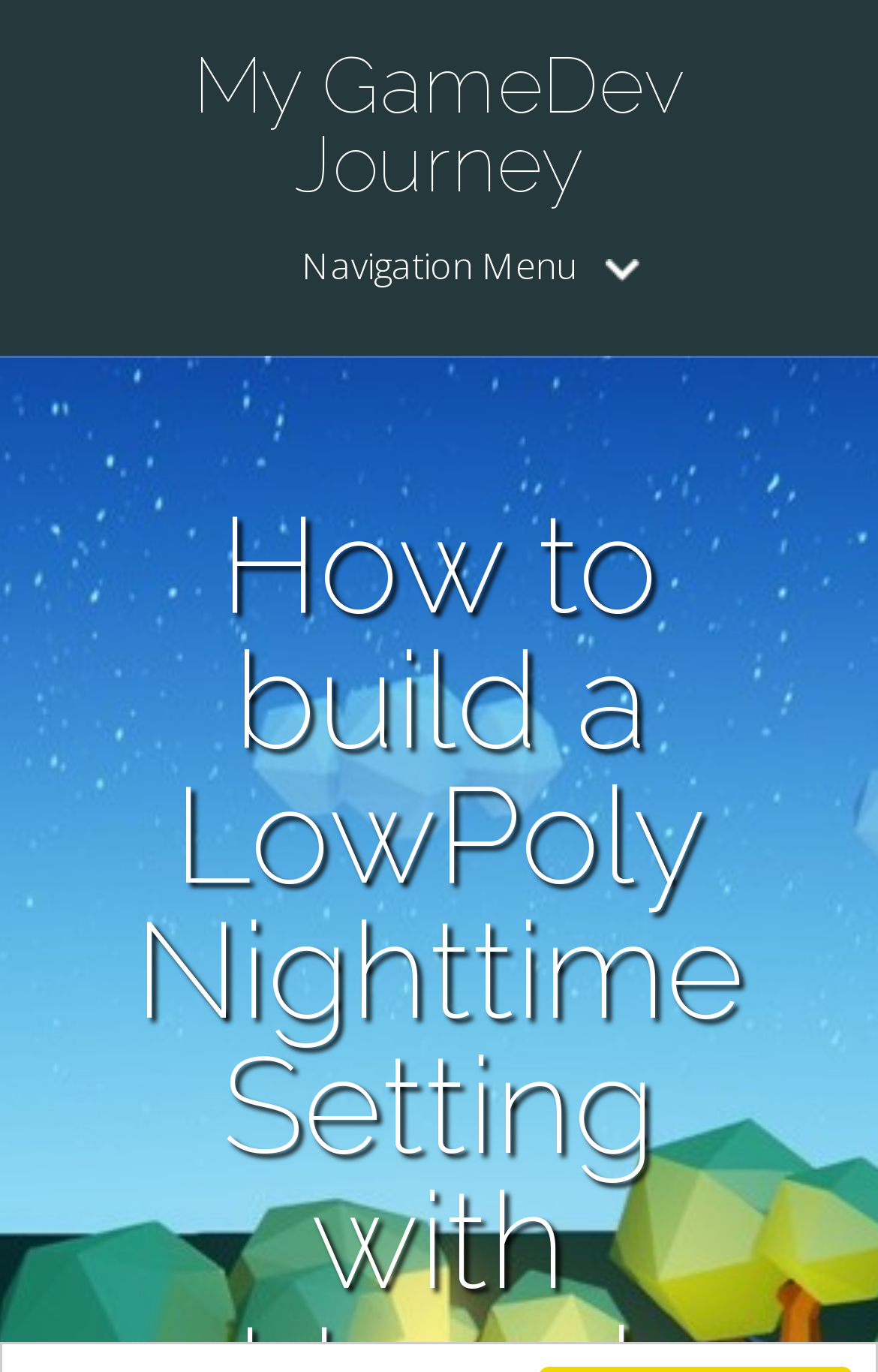Find the primary header on the webpage and provide its text.

How to build a LowPoly Nighttime Setting with Unreal Engine 4